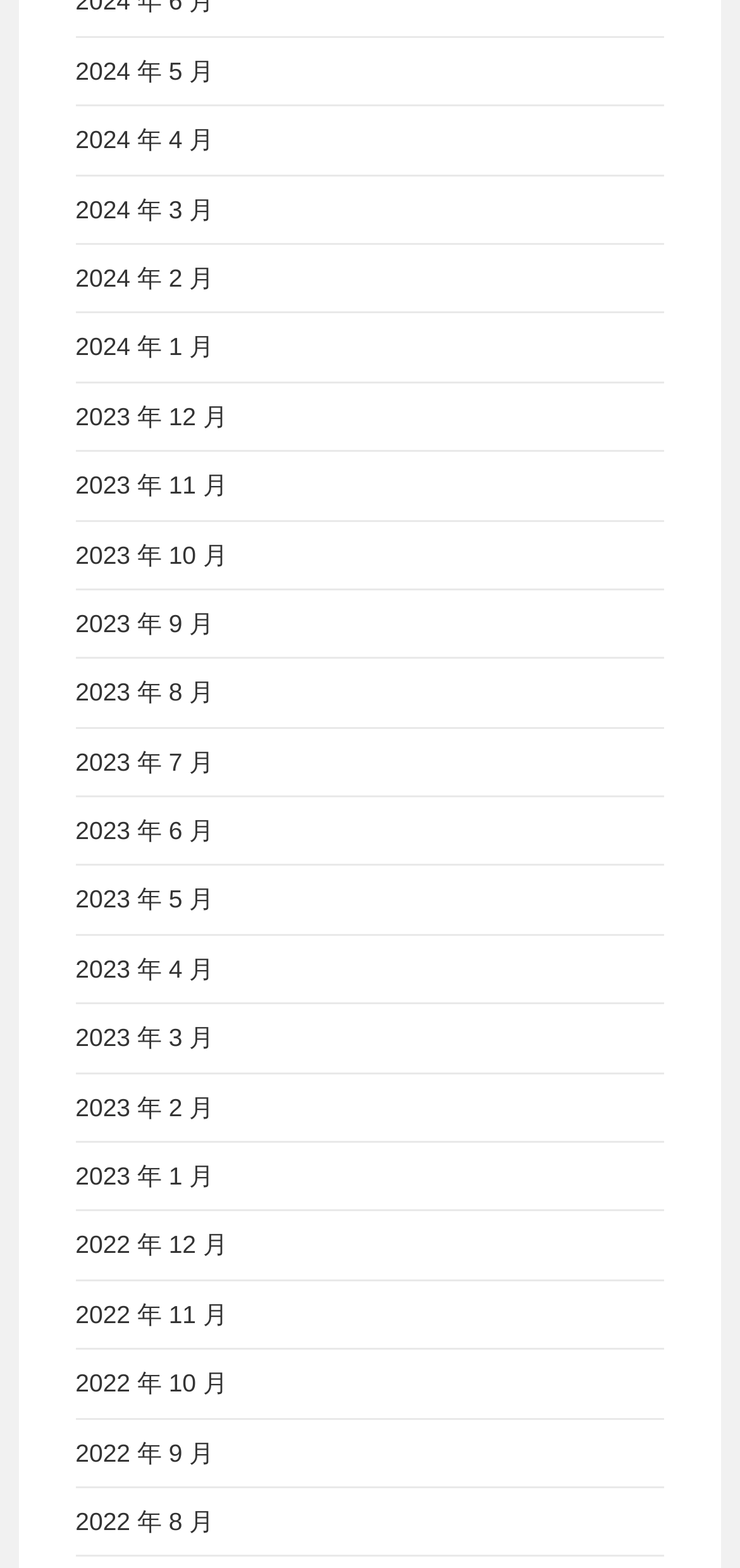How many months are available in 2024?
Please interpret the details in the image and answer the question thoroughly.

I counted the number of links with '2024 年' in their text, and found that there are 5 months available in 2024, which are 2024 年 1 月, 2024 年 2 月, 2024 年 3 月, 2024 年 4 月, and 2024 年 5 月.